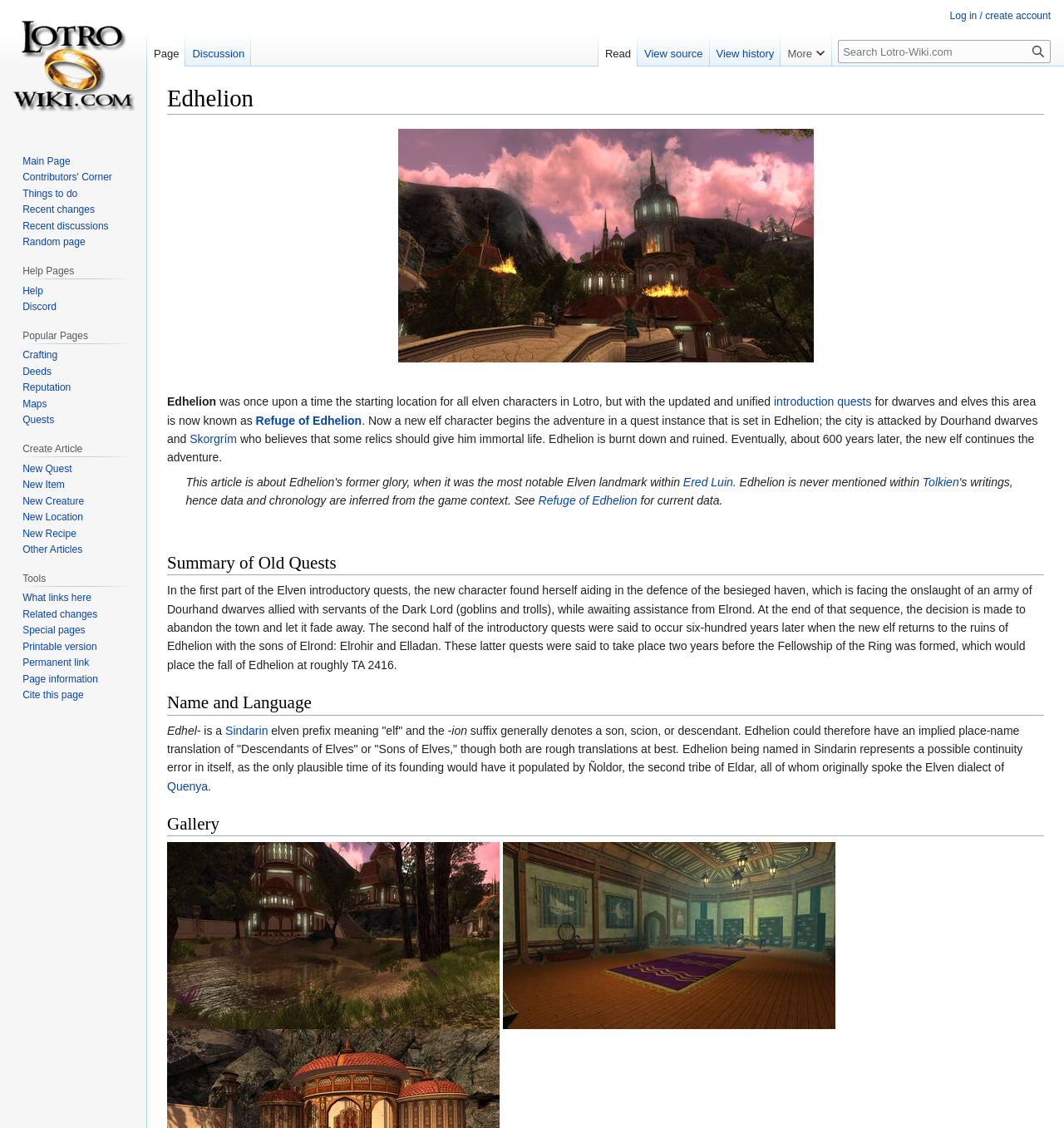Can you determine the bounding box coordinates of the area that needs to be clicked to fulfill the following instruction: "Create a new article"?

[0.021, 0.41, 0.068, 0.421]